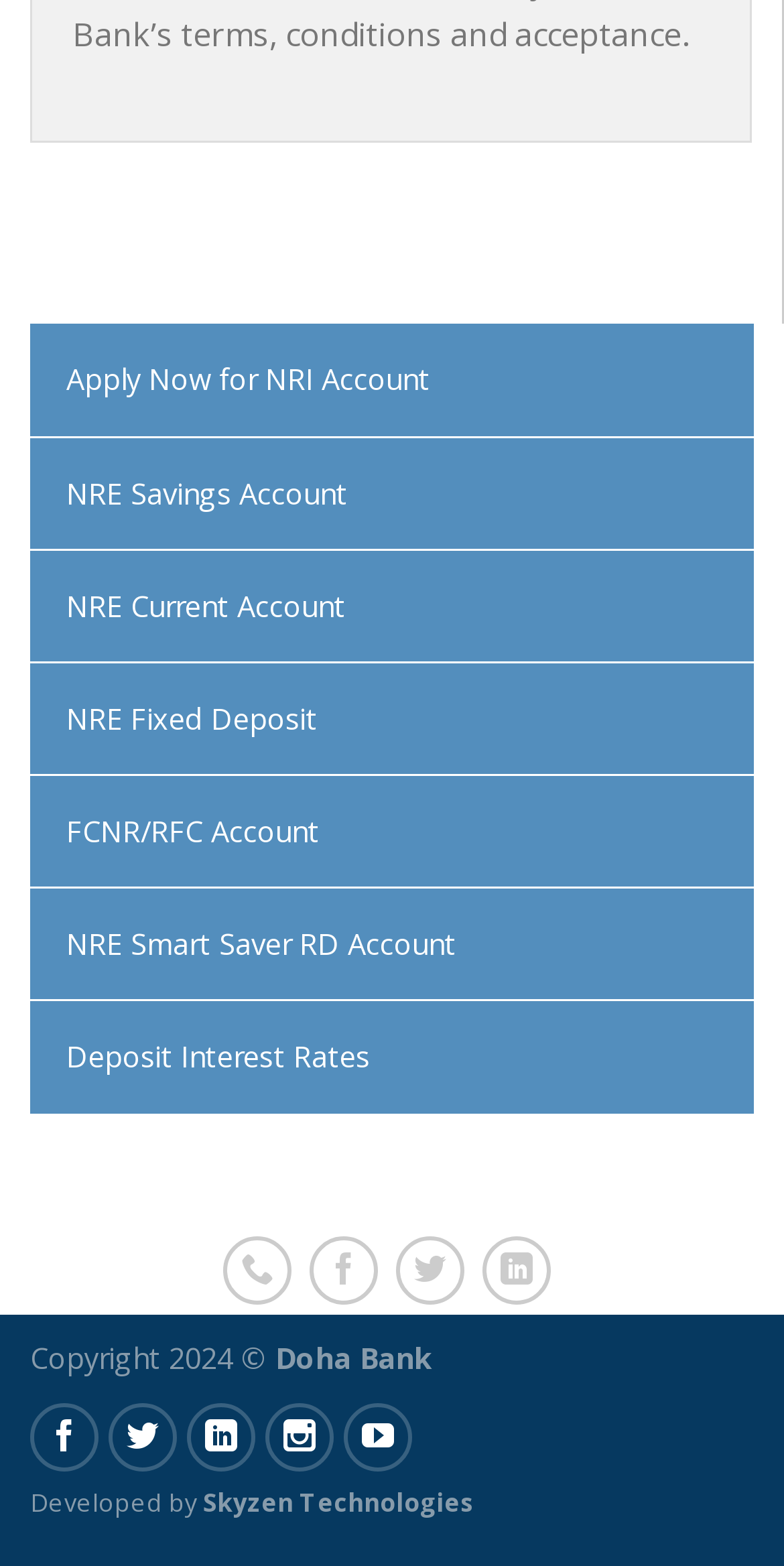By analyzing the image, answer the following question with a detailed response: What is the copyright year?

The webpage contains a StaticText element with the text 'Copyright 2024 ©', which indicates that the copyright year for the webpage's content is 2024.